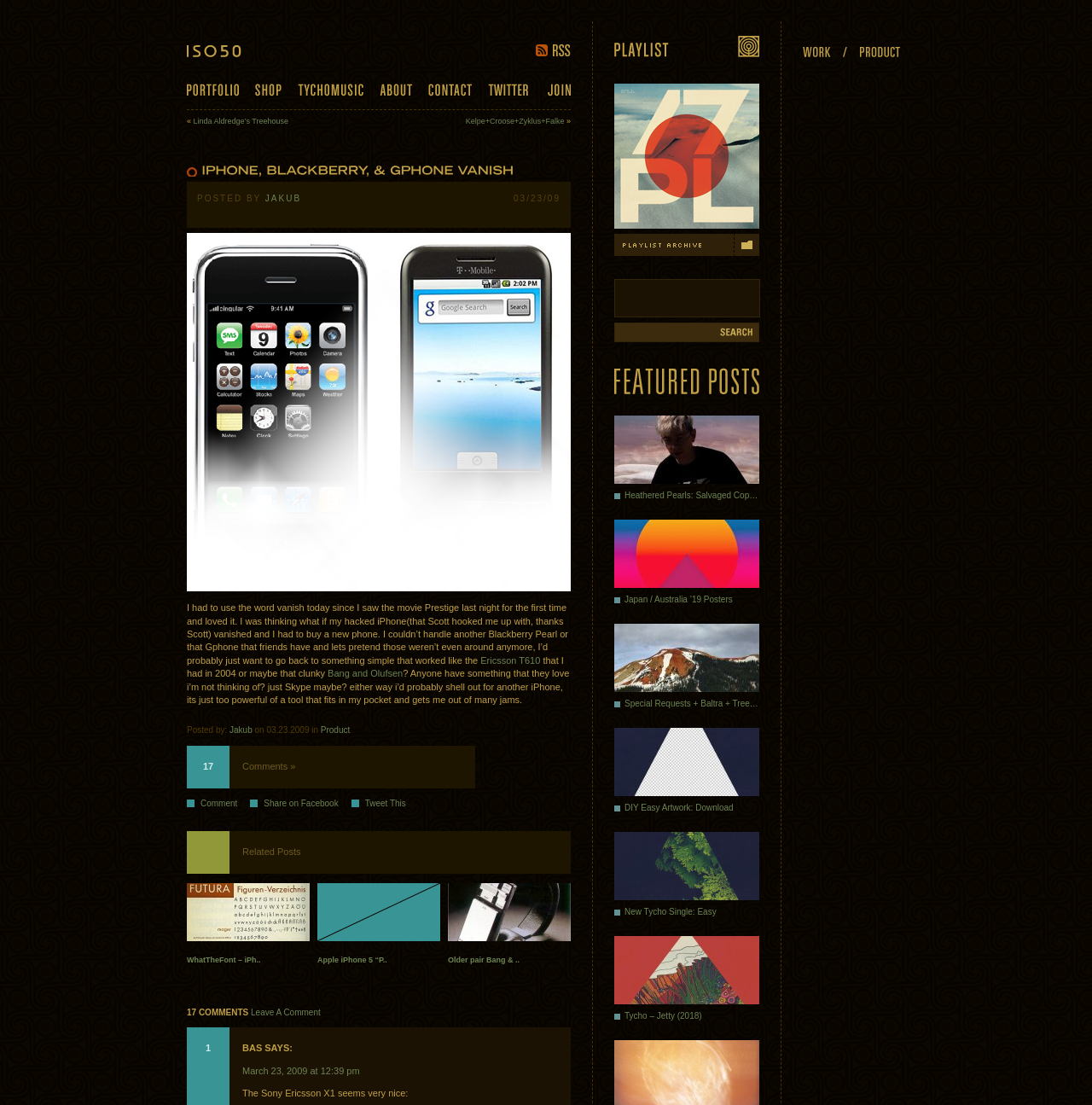What is the name of the movie mentioned in the post?
Use the information from the image to give a detailed answer to the question.

The name of the movie mentioned in the post is Prestige, as indicated by the sentence 'I had to use the word vanish today since I saw the movie Prestige last night for the first time and loved it'.